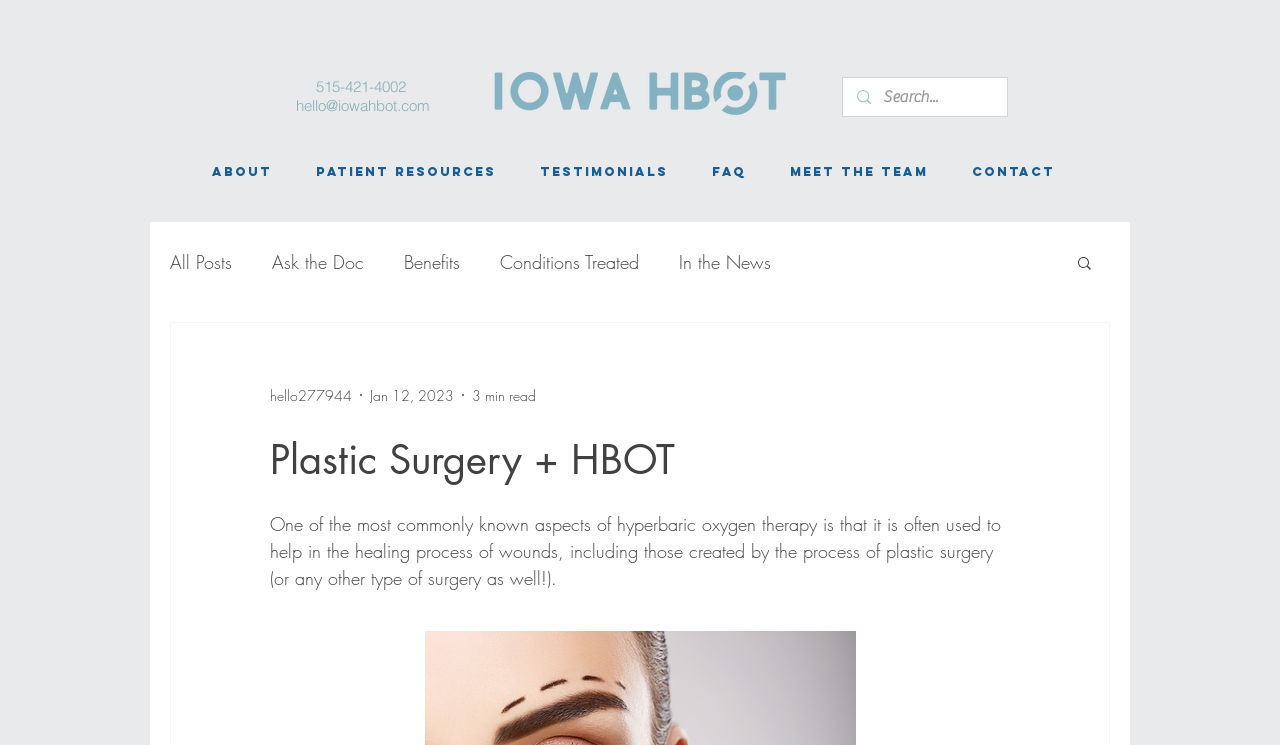Using the information shown in the image, answer the question with as much detail as possible: What is the phone number on the webpage?

I found the phone number by looking at the StaticText element with the text '515-421-4002 \xa0' at coordinates [0.228, 0.103, 0.317, 0.154].